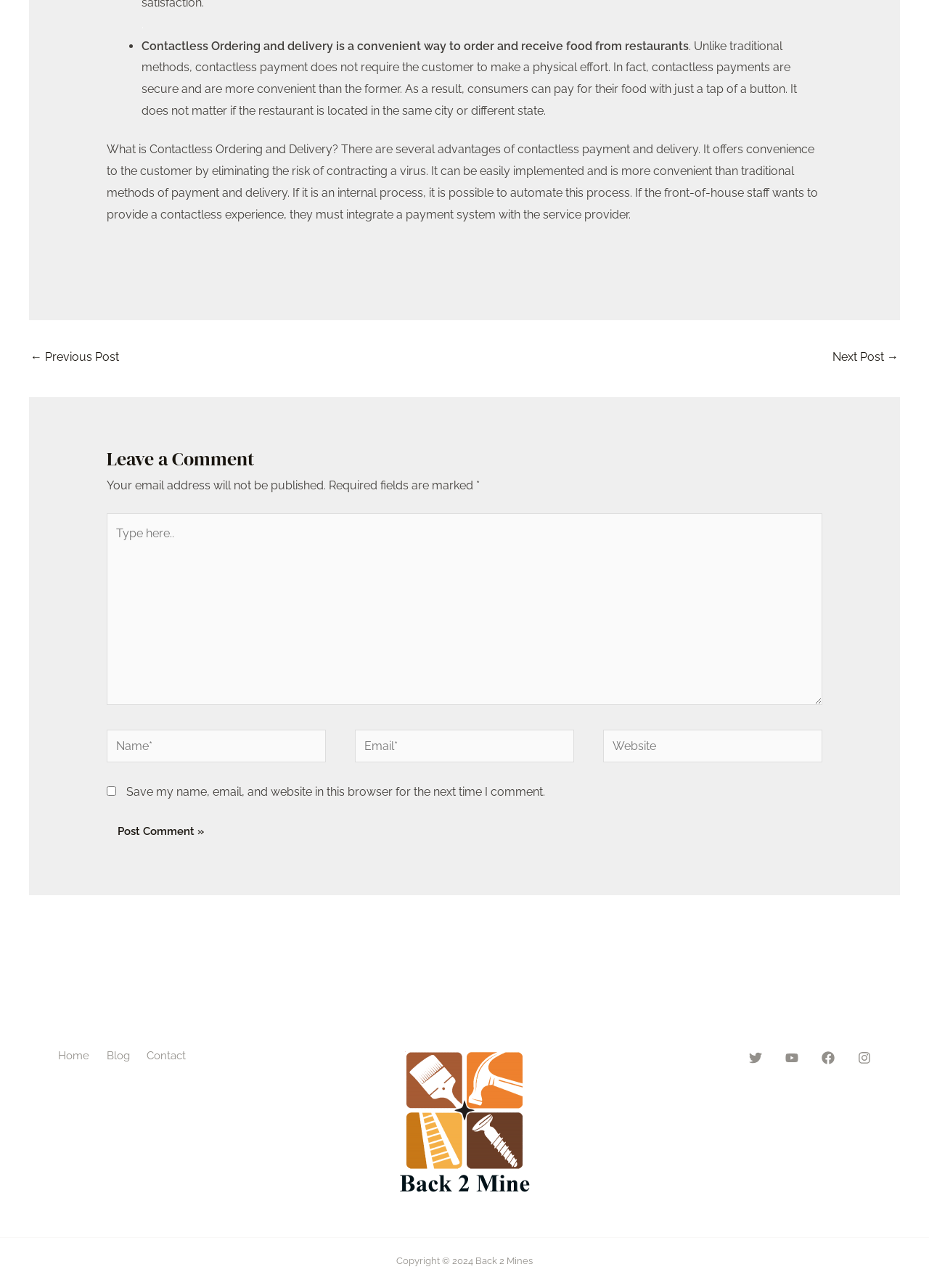Kindly determine the bounding box coordinates of the area that needs to be clicked to fulfill this instruction: "Click the 'Next Post →' link".

[0.896, 0.268, 0.967, 0.289]